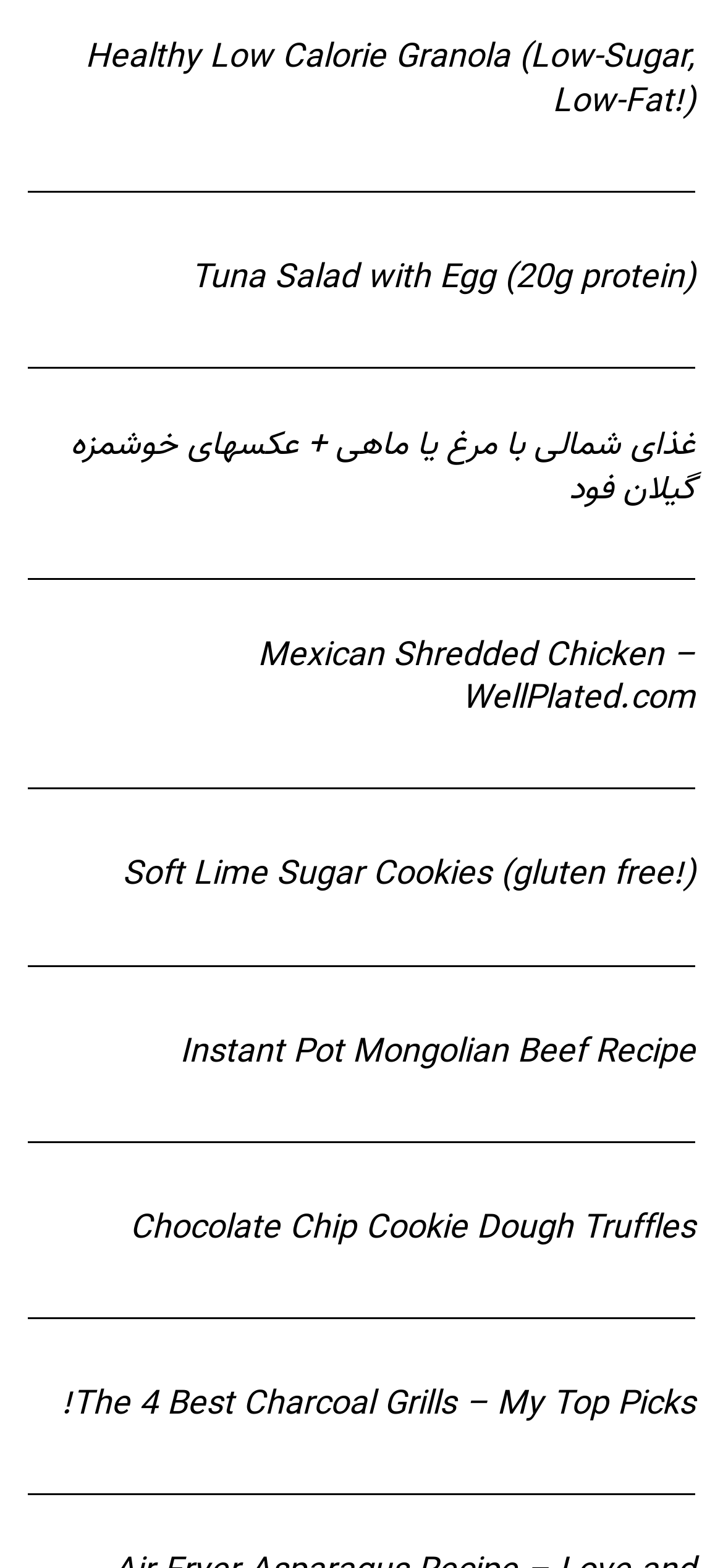Review the image closely and give a comprehensive answer to the question: Is there a recipe with beef on this page?

I found a link element with the text 'Instant Pot Mongolian Beef Recipe', which indicates that there is a recipe with beef on this page.